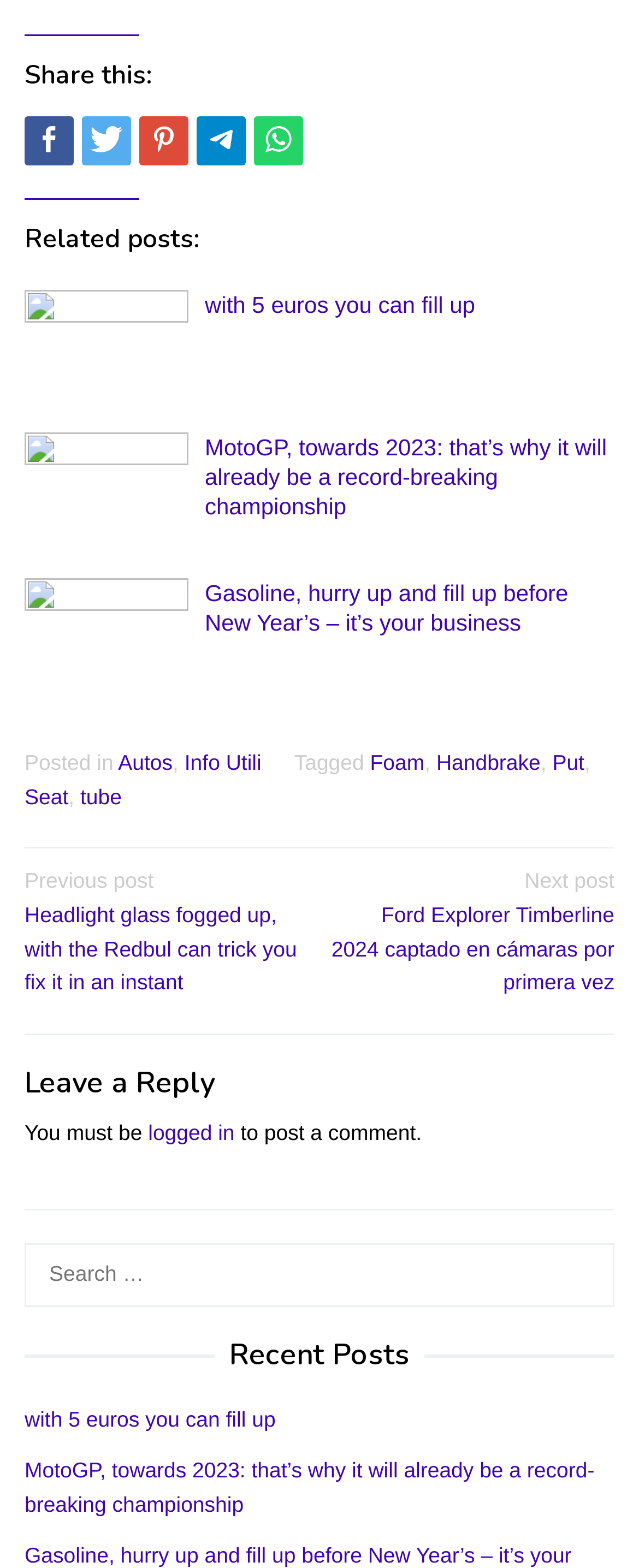Locate the bounding box for the described UI element: "Handbrake". Ensure the coordinates are four float numbers between 0 and 1, formatted as [left, top, right, bottom].

[0.683, 0.478, 0.846, 0.494]